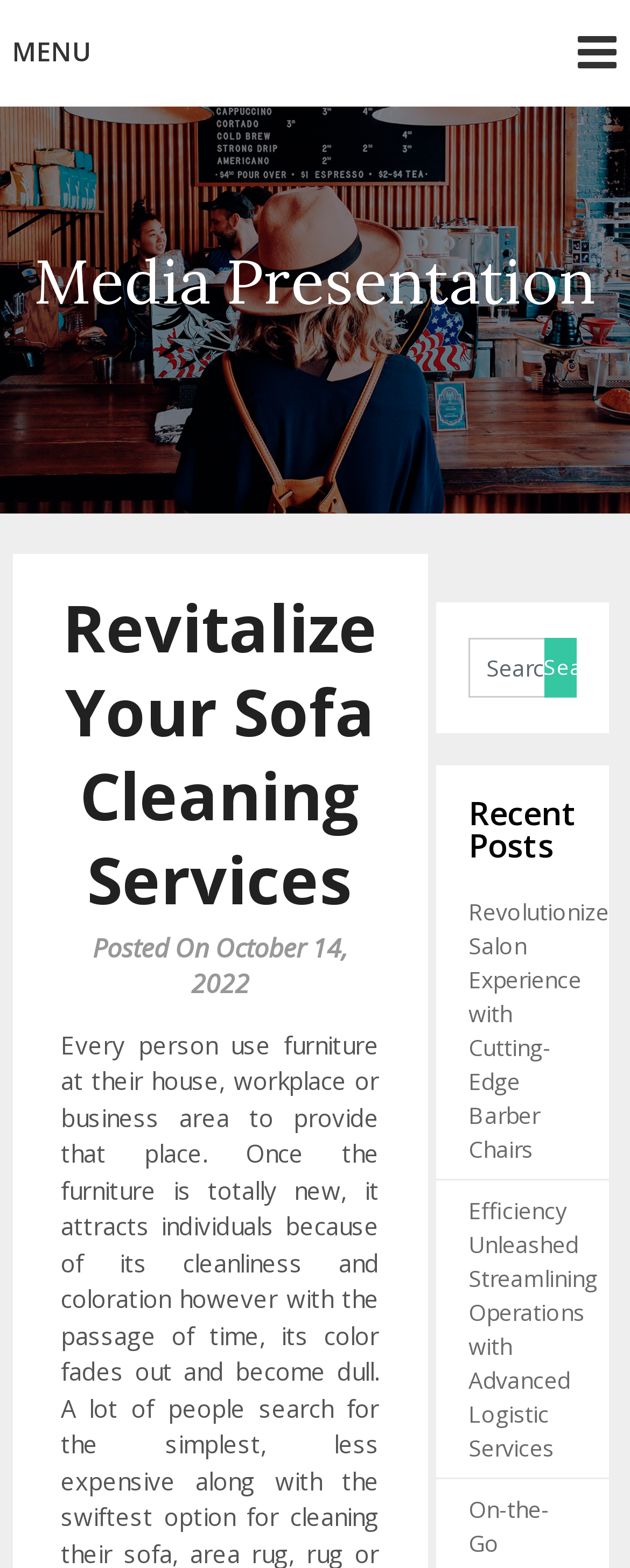Construct a comprehensive caption that outlines the webpage's structure and content.

The webpage is about Revitalize Your Sofa Cleaning Services, with a focus on media presentation. At the top left corner, there is a menu link with an icon. Next to it, on the top center, is the title "Media Presentation". 

Below the title, there is a header section that spans about half of the page width. Within this section, the main heading "Revitalize Your Sofa Cleaning Services" is displayed prominently. Below the main heading, there is a text indicating that the content was "Posted On October 14, 2022".

On the right side of the page, there is a search box with a "Search" button next to it. 

Below the search box, there is a section labeled "Recent Posts". This section contains two links to news articles, one titled "Revolutionize Salon Experience with Cutting-Edge Barber Chairs" and the other titled "Efficiency Unleashed Streamlining Operations with Advanced Logistic Services". These links are stacked vertically, with the first one positioned above the second one.